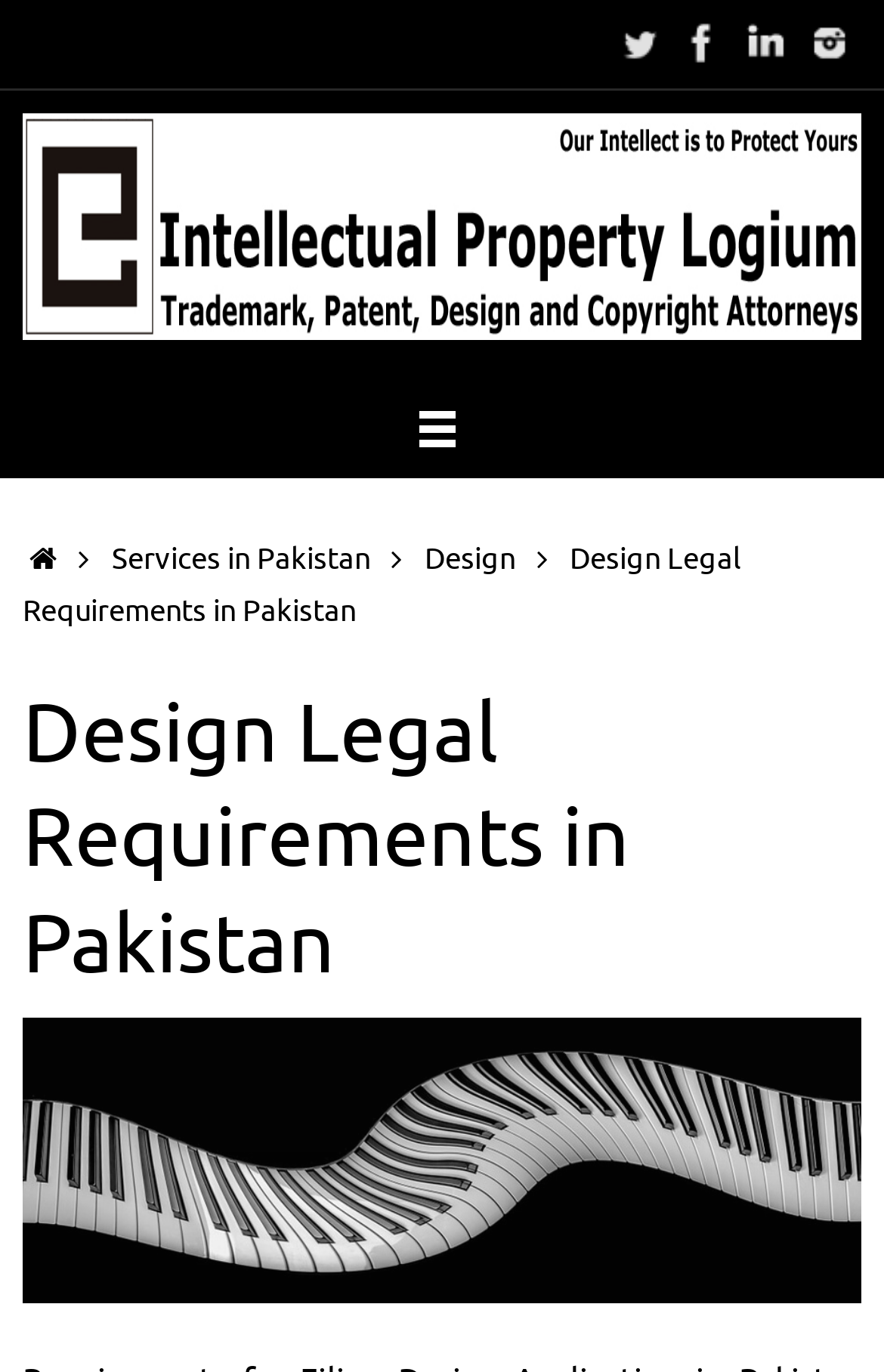Given the element description, predict the bounding box coordinates in the format (top-left x, top-left y, bottom-right x, bottom-right y). Make sure all values are between 0 and 1. Here is the element description: title="Mahmood Ur Rahman Chaudhry"

[0.831, 0.008, 0.903, 0.055]